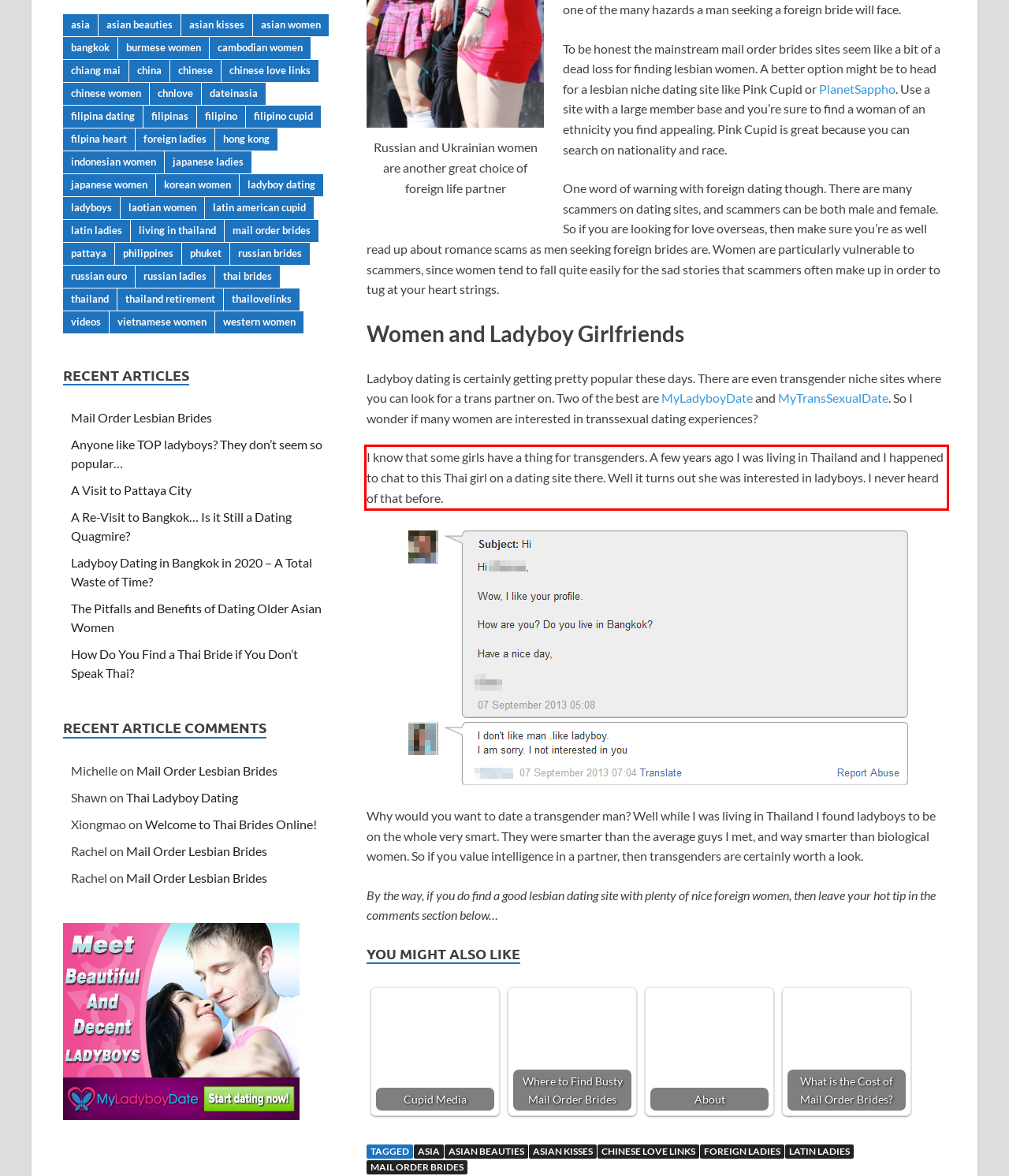From the given screenshot of a webpage, identify the red bounding box and extract the text content within it.

I know that some girls have a thing for transgenders. A few years ago I was living in Thailand and I happened to chat to this Thai girl on a dating site there. Well it turns out she was interested in ladyboys. I never heard of that before.